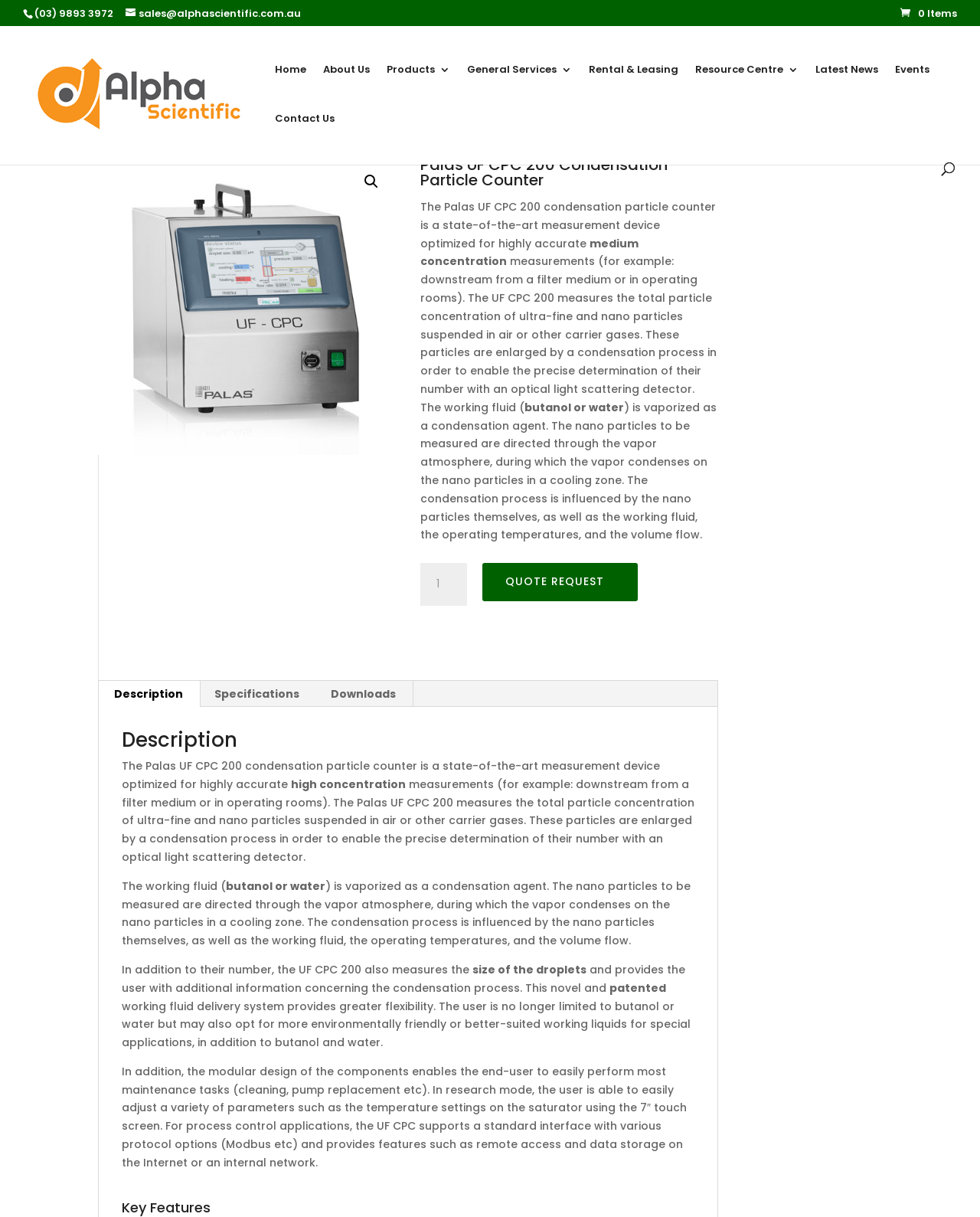Please locate the bounding box coordinates of the element's region that needs to be clicked to follow the instruction: "Search for something". The bounding box coordinates should be provided as four float numbers between 0 and 1, i.e., [left, top, right, bottom].

[0.053, 0.021, 0.953, 0.022]